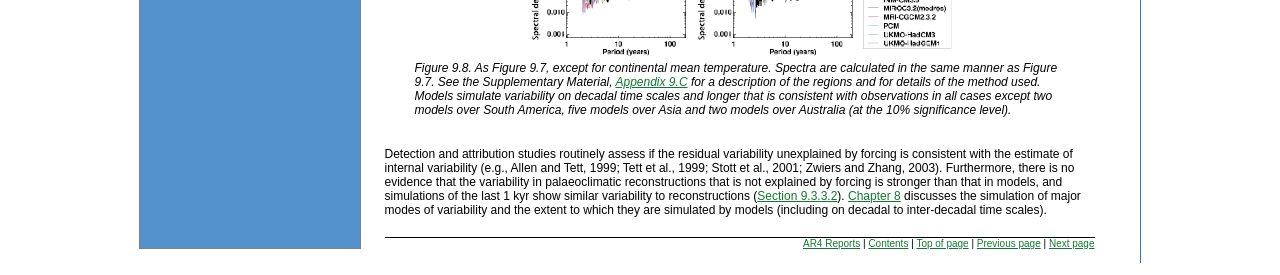How can I navigate to the previous page?
Please use the visual content to give a single word or phrase answer.

click 'Previous page'